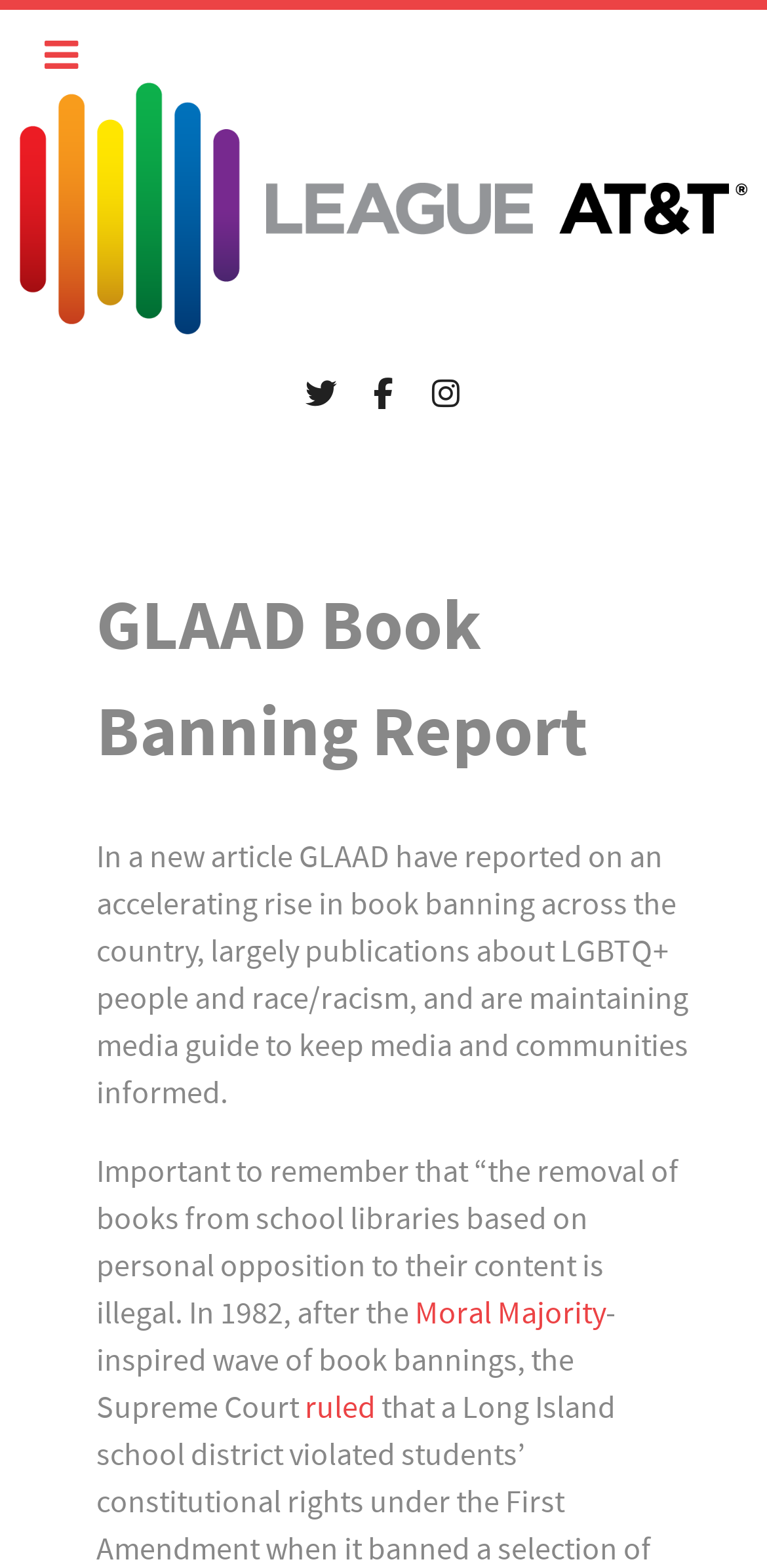What is the name of the organization mentioned in the article?
Please give a detailed and thorough answer to the question, covering all relevant points.

The webpage title 'GLAAD Book Banning Report' and the StaticText element with the text 'In a new article GLAAD have reported on an accelerating rise in book banning across the country...' both mention the organization GLAAD, indicating that it is the organization mentioned in the article.